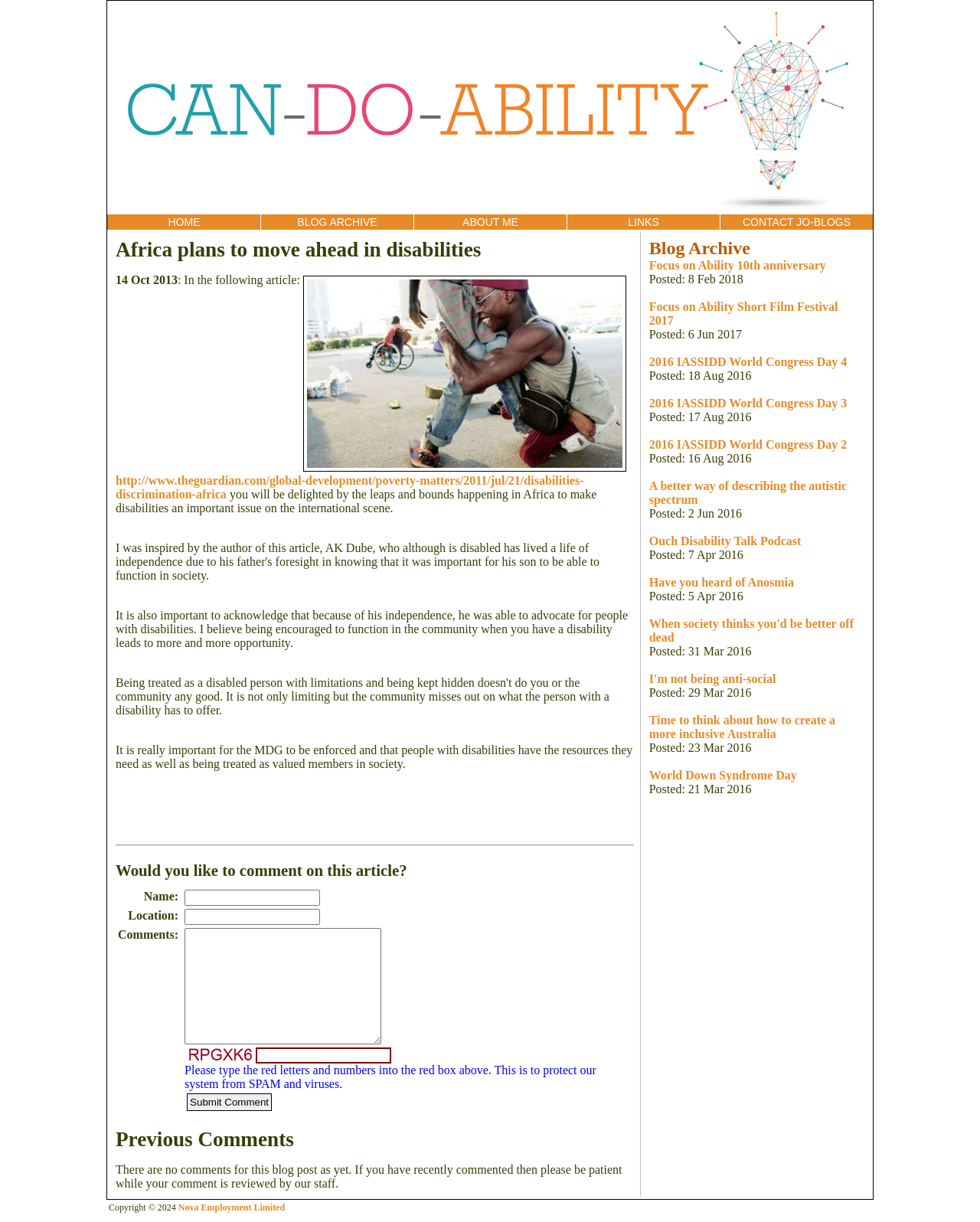What is the name of the festival mentioned in the blog archive?
Answer the question in a detailed and comprehensive manner.

The blog archive section mentions a festival called 'Focus on Ability Short Film Festival 2017', which suggests that the author has written about this festival in a previous blog post.